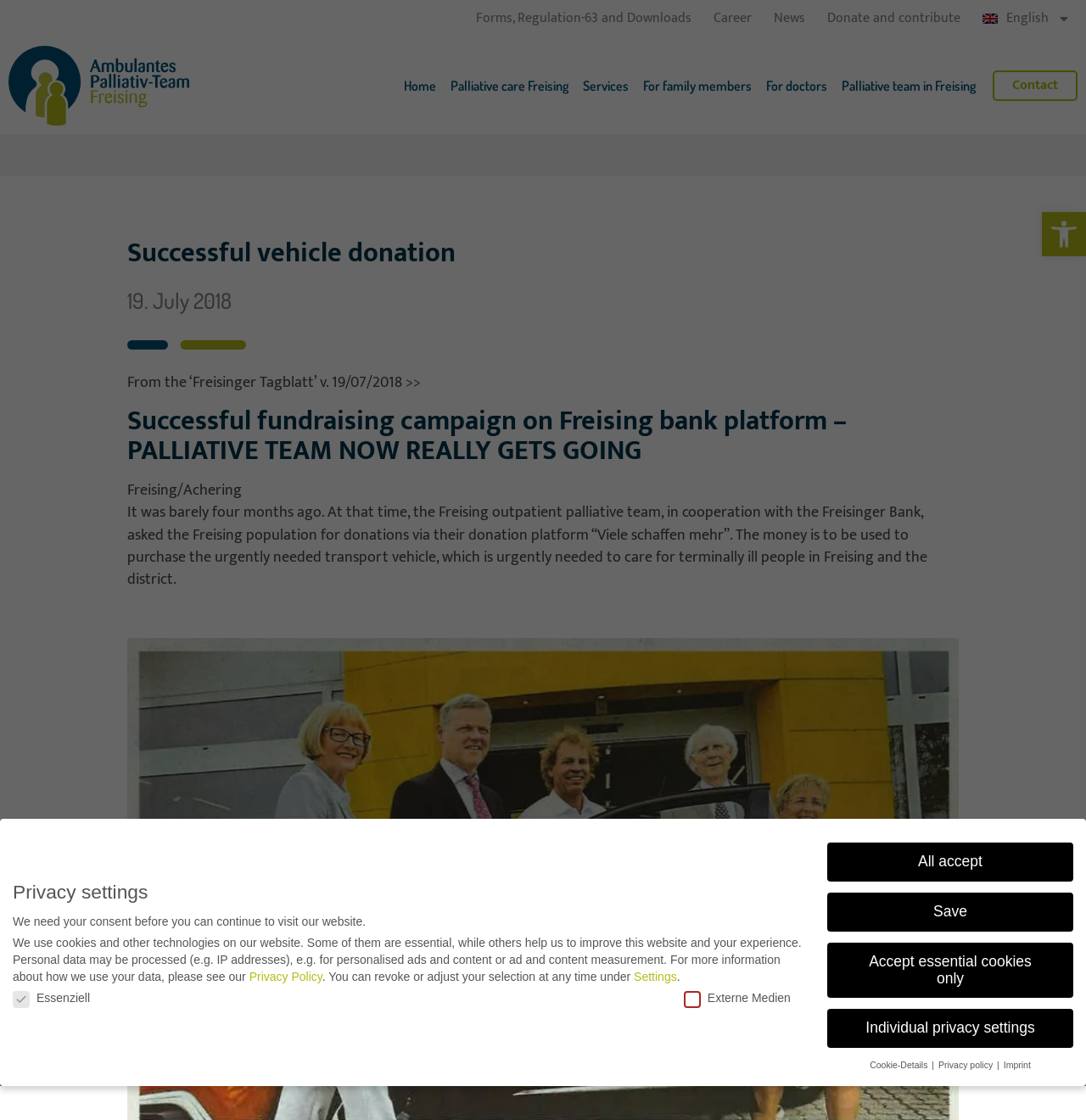Determine the main heading text of the webpage.

Successful vehicle donation